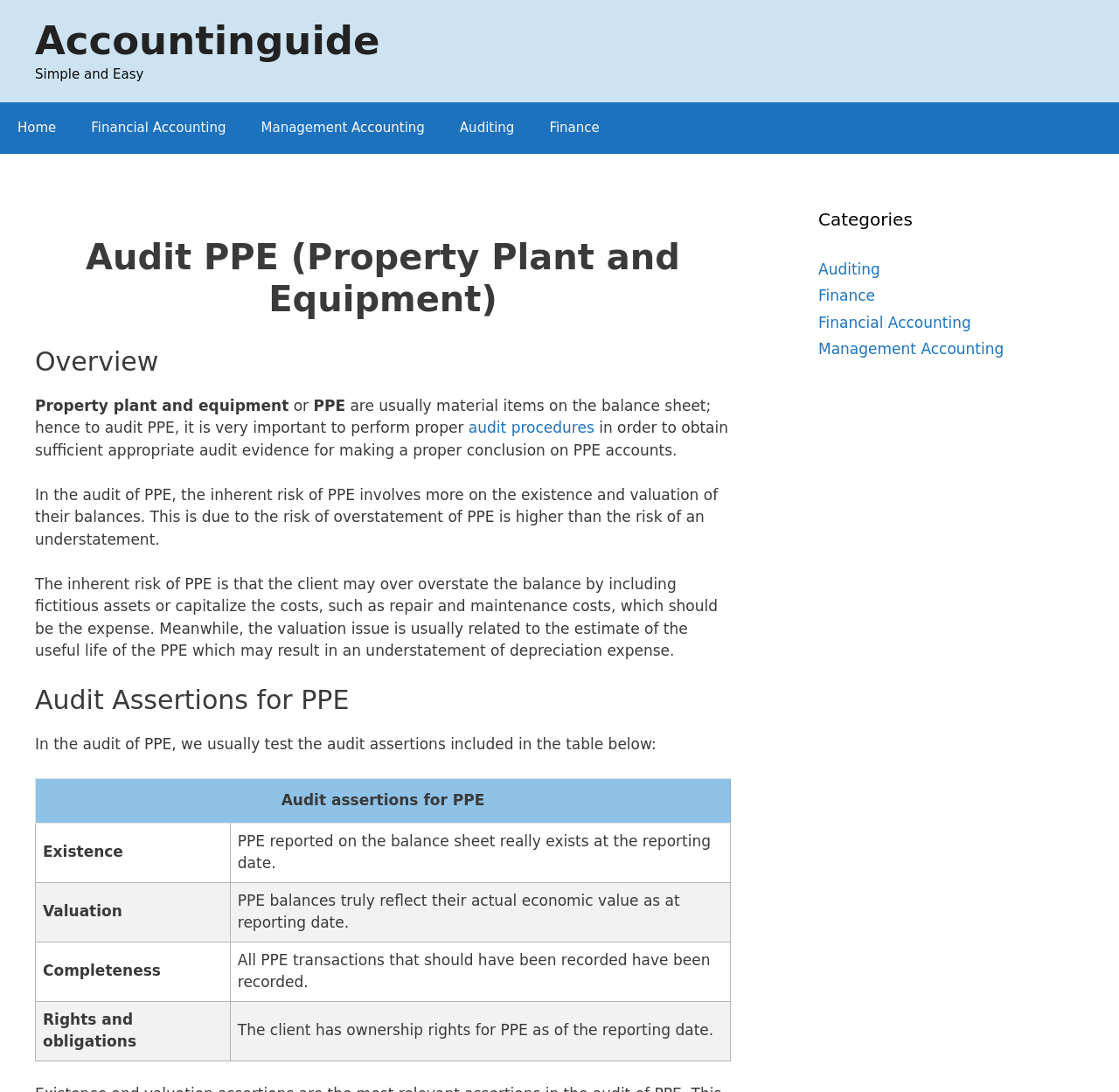Locate the bounding box of the UI element defined by this description: "audit procedures". The coordinates should be given as four float numbers between 0 and 1, formatted as [left, top, right, bottom].

[0.419, 0.384, 0.531, 0.4]